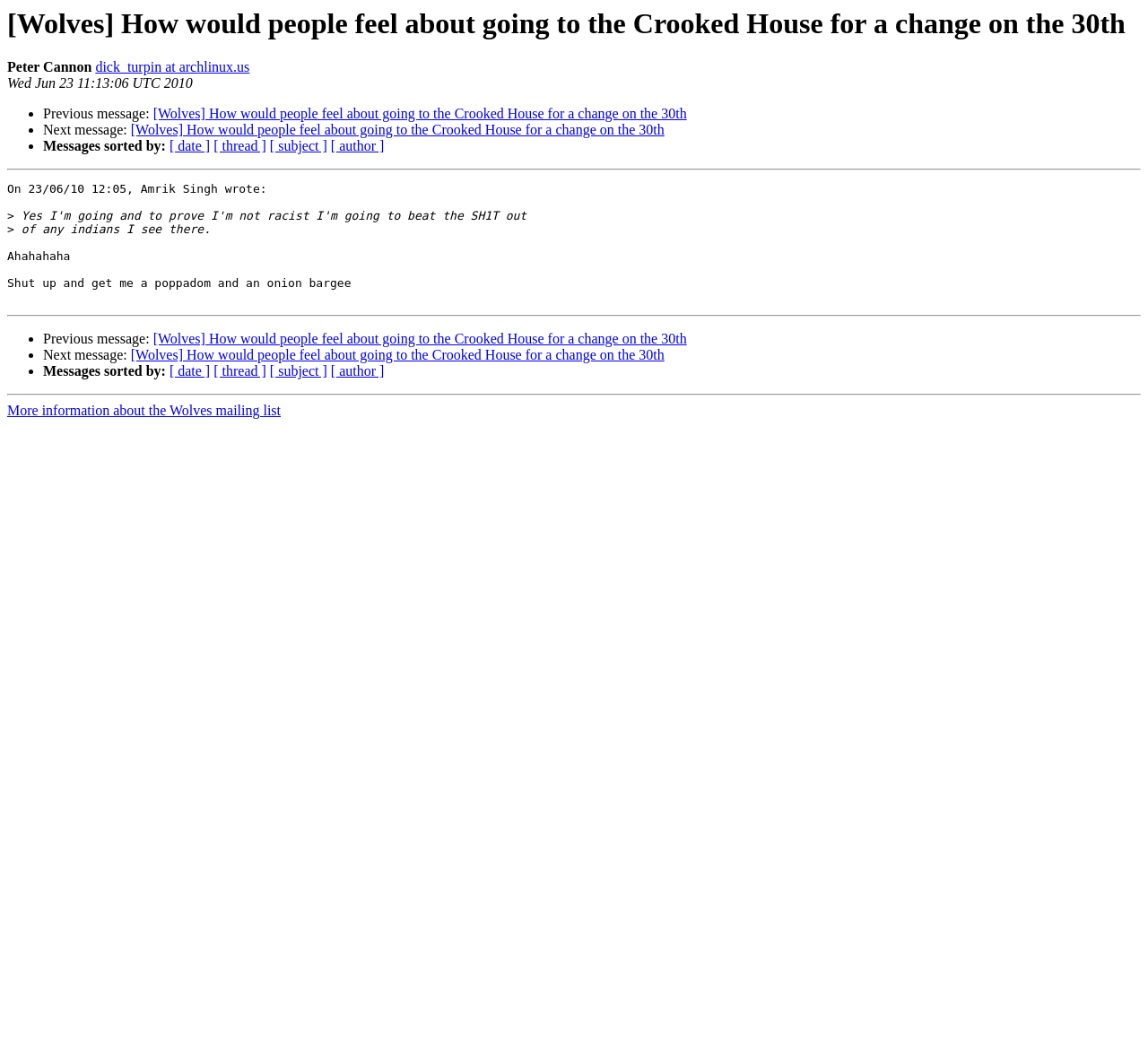Who is the author of the message?
Based on the visual content, answer with a single word or a brief phrase.

Peter Cannon